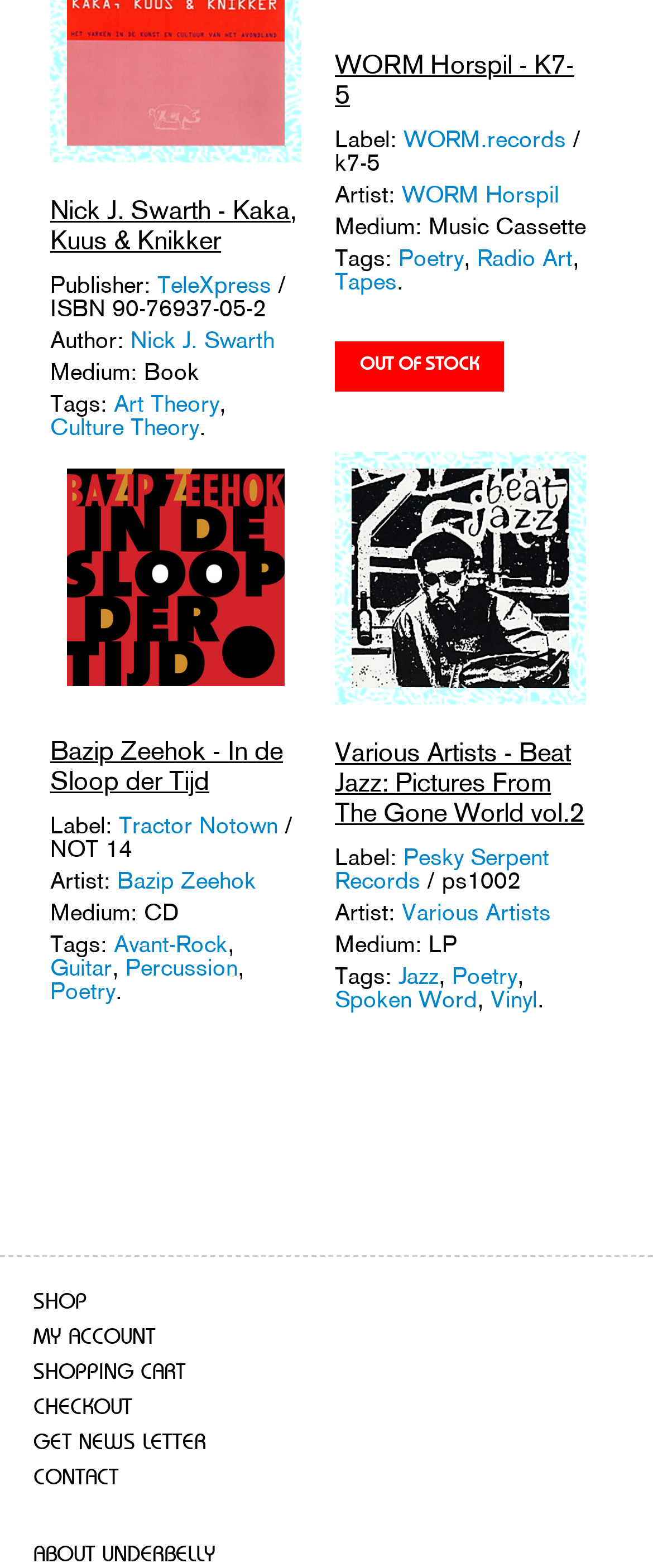Please find the bounding box coordinates of the element's region to be clicked to carry out this instruction: "Contact UNDERBELLY".

[0.051, 0.936, 0.182, 0.95]